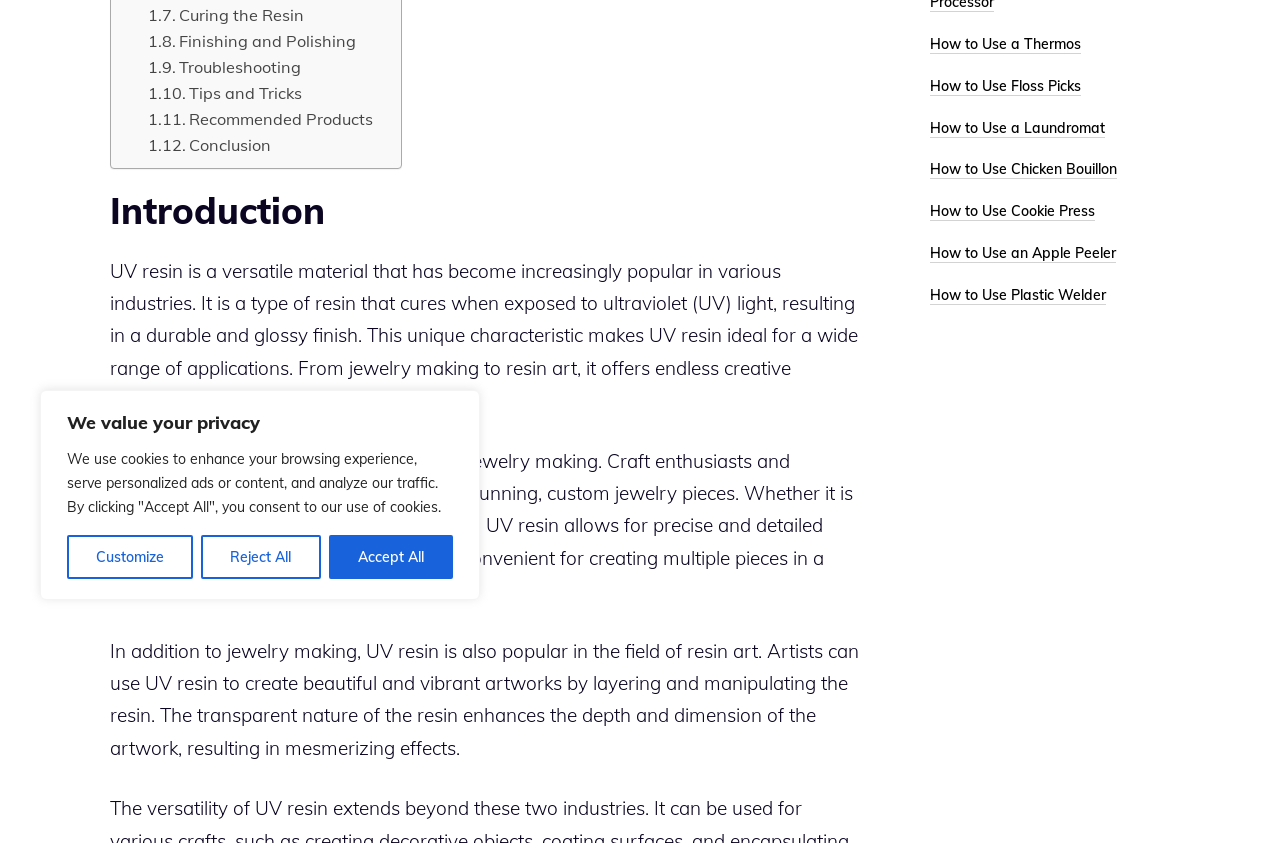Provide the bounding box coordinates of the HTML element this sentence describes: "Customize". The bounding box coordinates consist of four float numbers between 0 and 1, i.e., [left, top, right, bottom].

[0.052, 0.635, 0.151, 0.687]